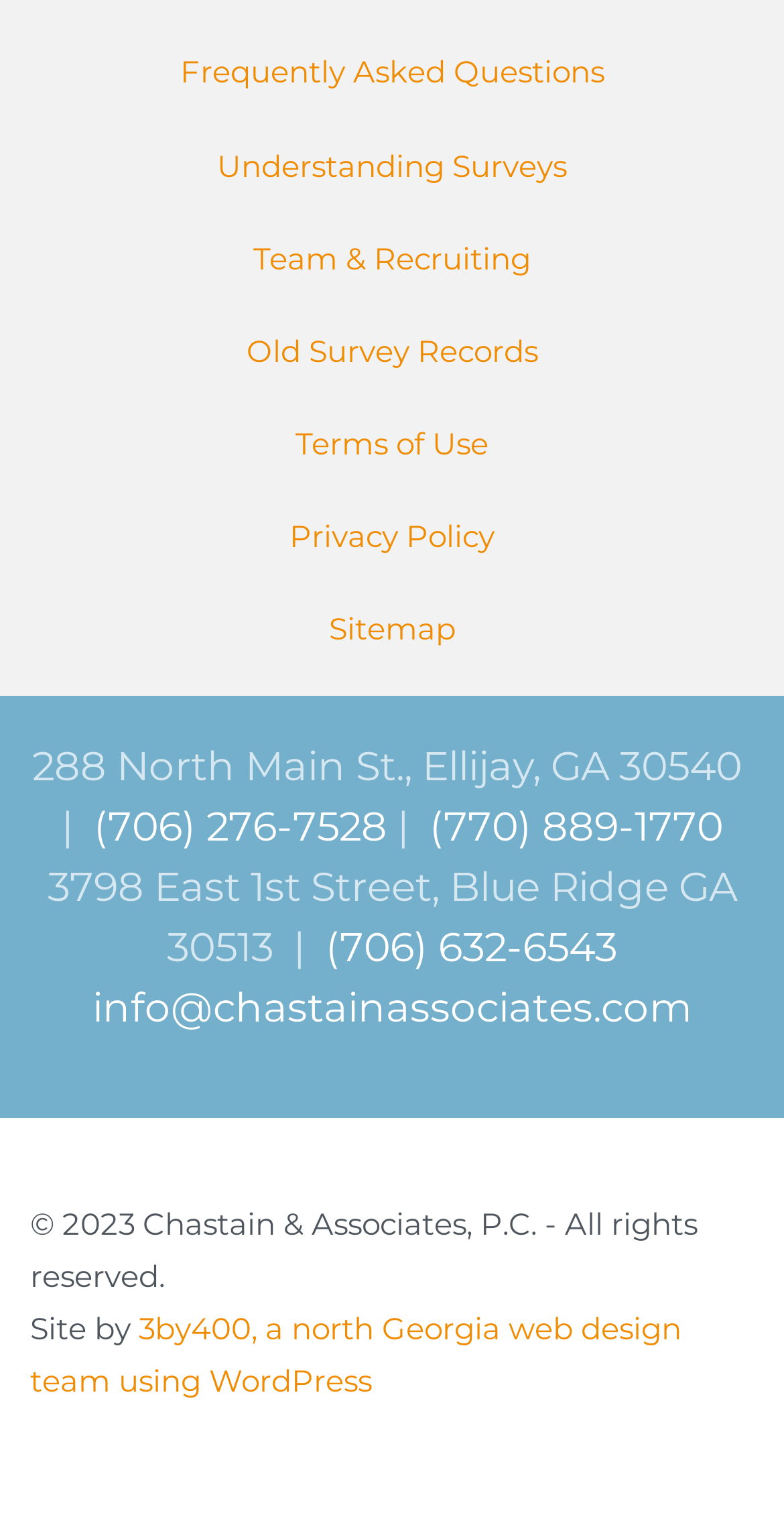What is the phone number of Chastain & Associates, P.C. in Blue Ridge?
Please analyze the image and answer the question with as much detail as possible.

I found the phone number by looking at the link element that contains the phone number, which is located below the address information in Blue Ridge.